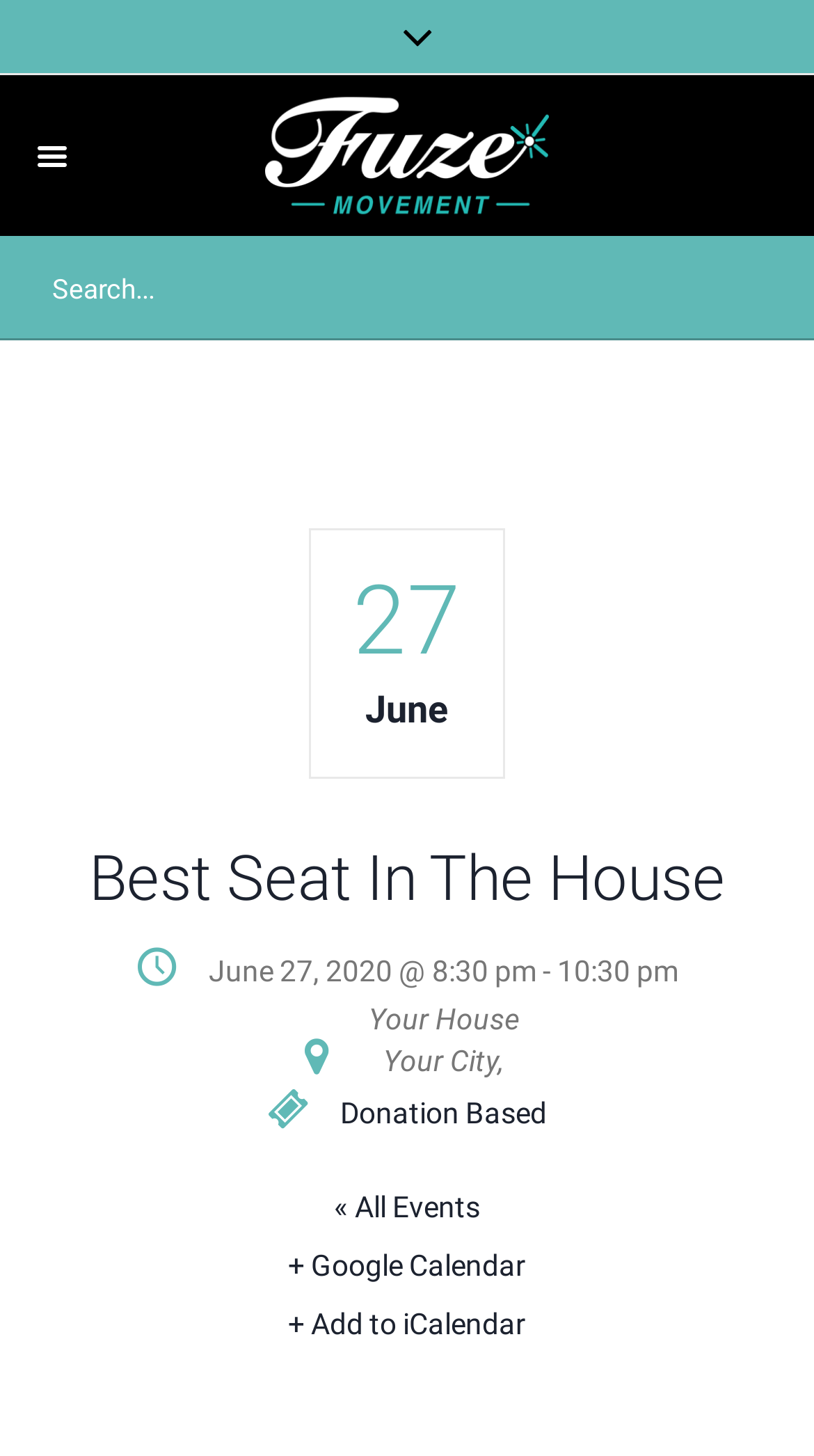Please answer the following question using a single word or phrase: 
What is the date of the event?

June 27, 2020